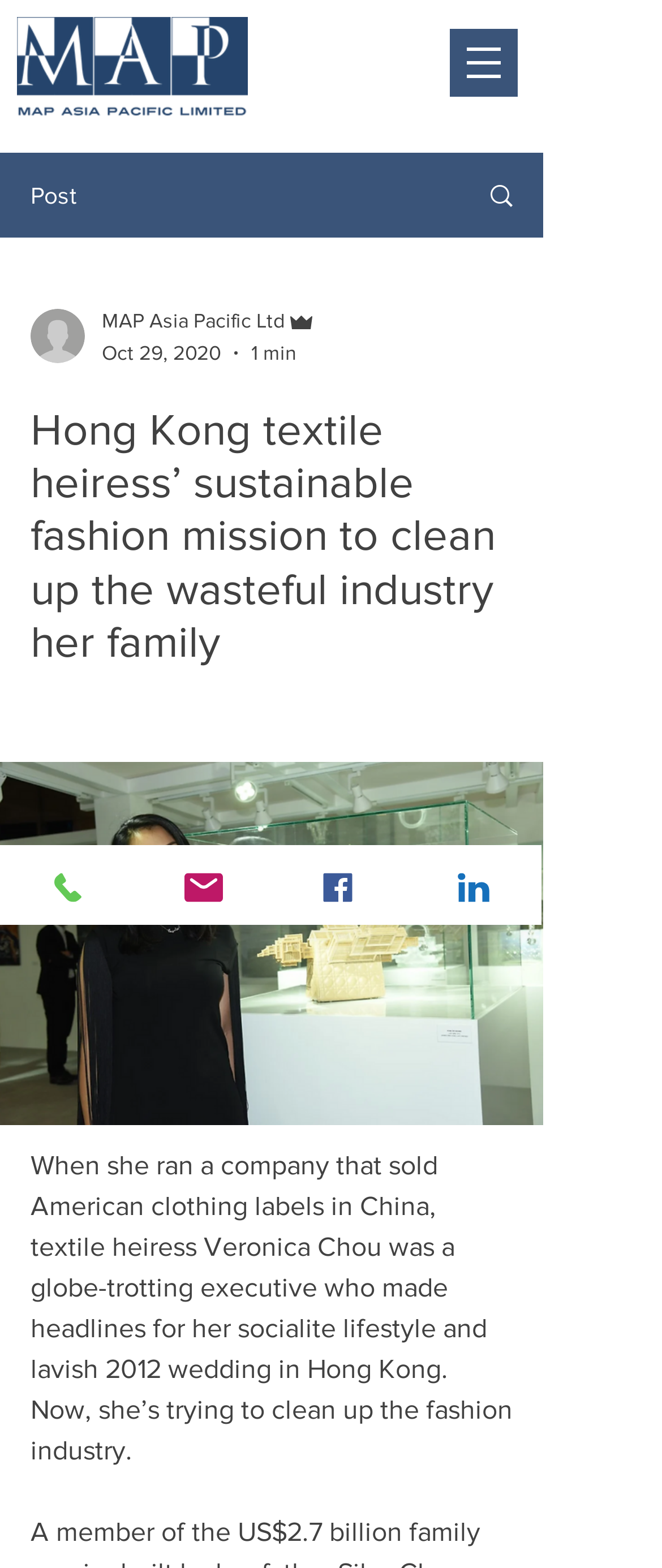What is the company name of the writer?
Provide a detailed answer to the question using information from the image.

The company name of the writer is mentioned as MAP Asia Pacific Ltd, which is displayed below the writer's picture and above the article's publication date.